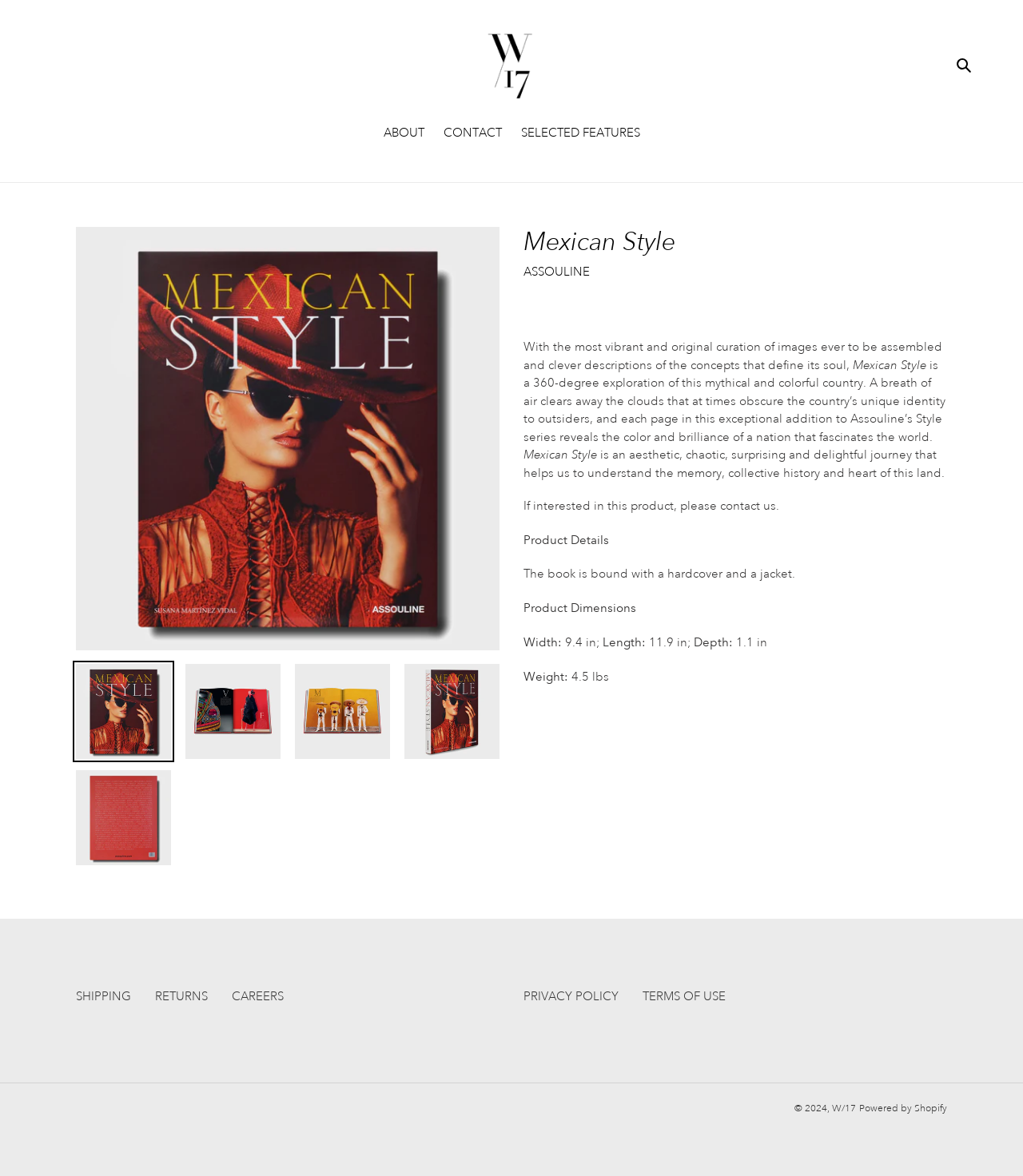From the webpage screenshot, identify the region described by PRIVACY POLICY. Provide the bounding box coordinates as (top-left x, top-left y, bottom-right x, bottom-right y), with each value being a floating point number between 0 and 1.

[0.512, 0.841, 0.605, 0.854]